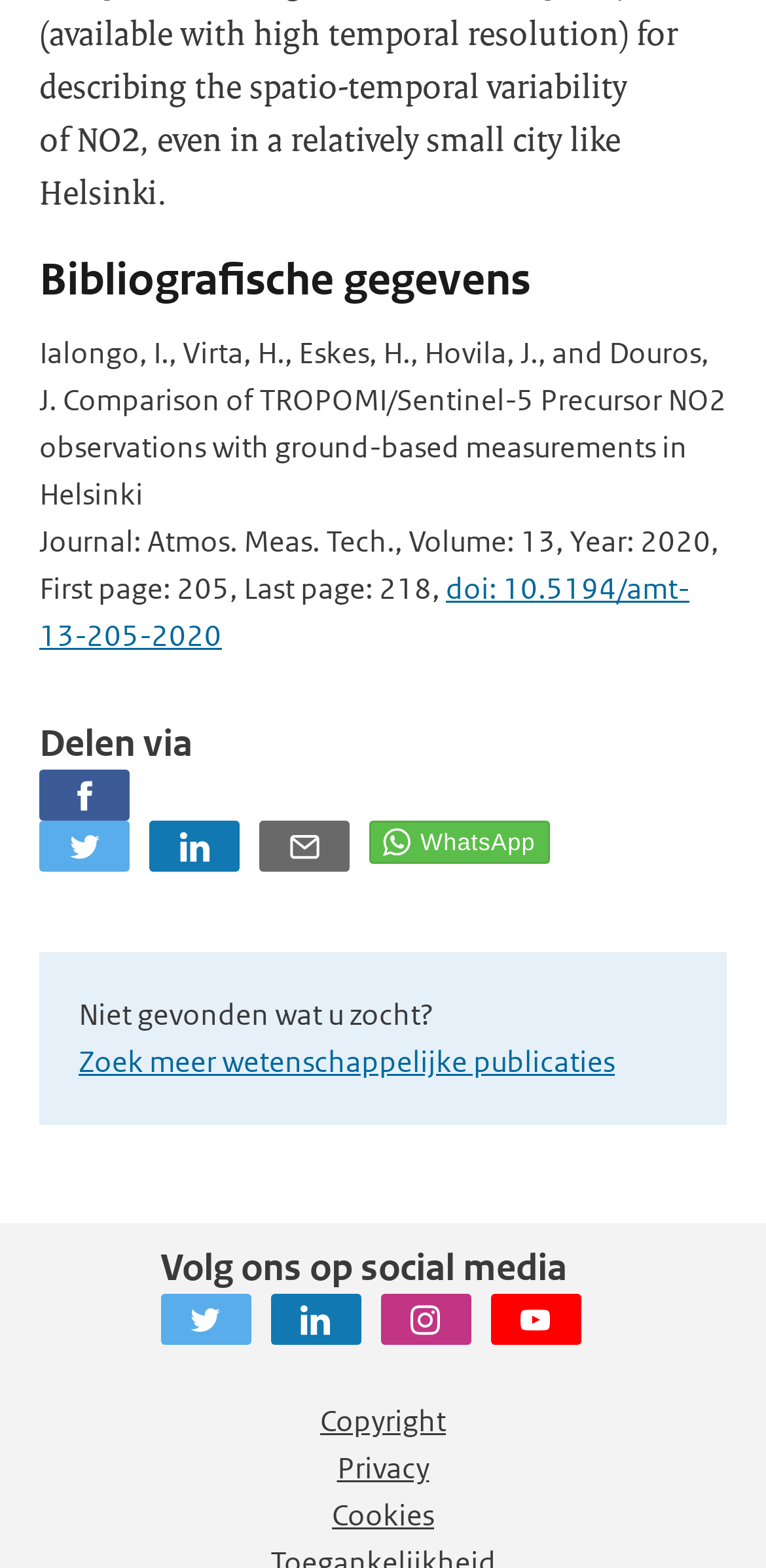What is the DOI of the publication?
Look at the screenshot and give a one-word or phrase answer.

doi: 10.5194/amt-13-205-2020